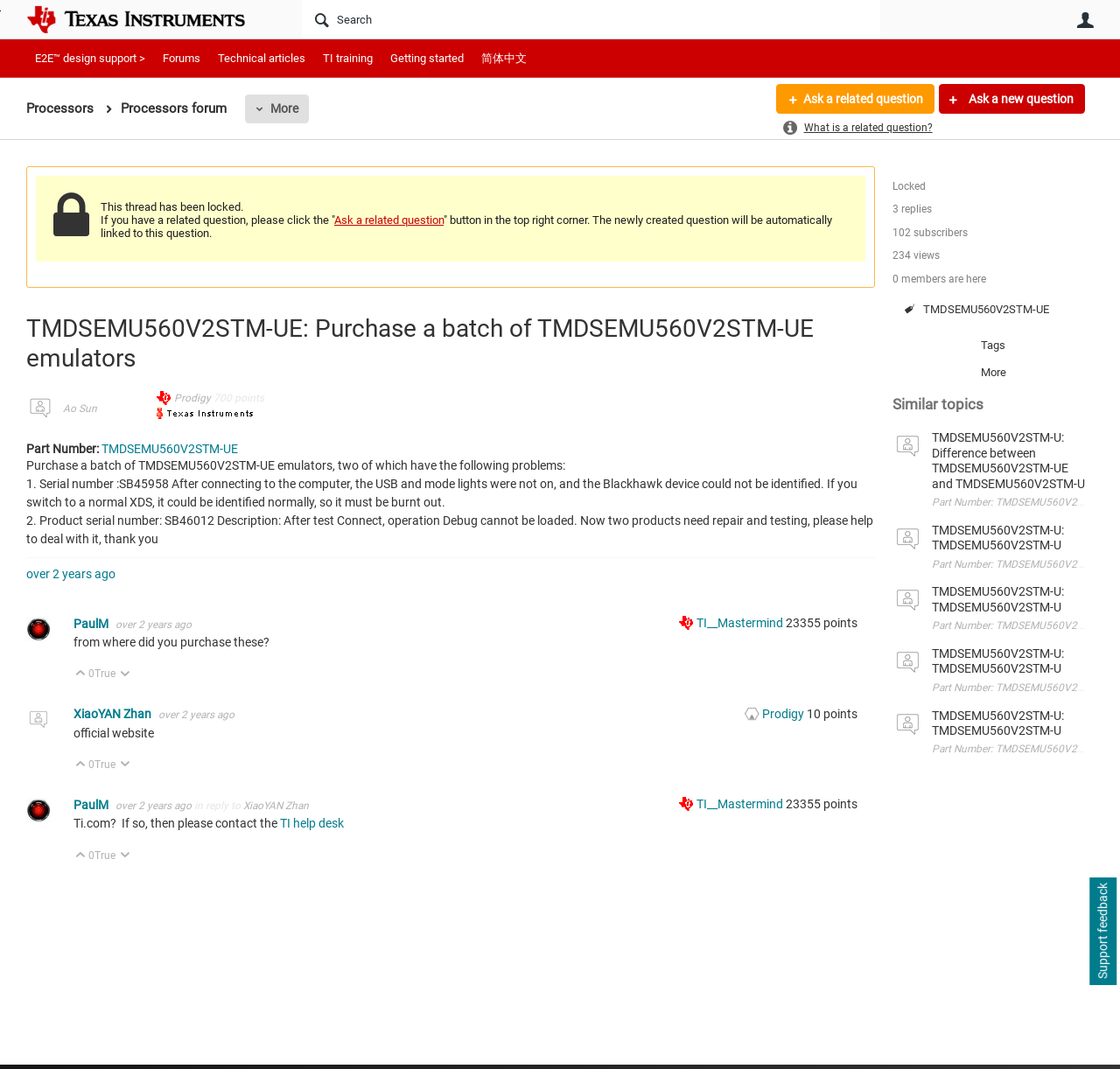How many replies are there in this thread?
Please provide a single word or phrase as your answer based on the screenshot.

3